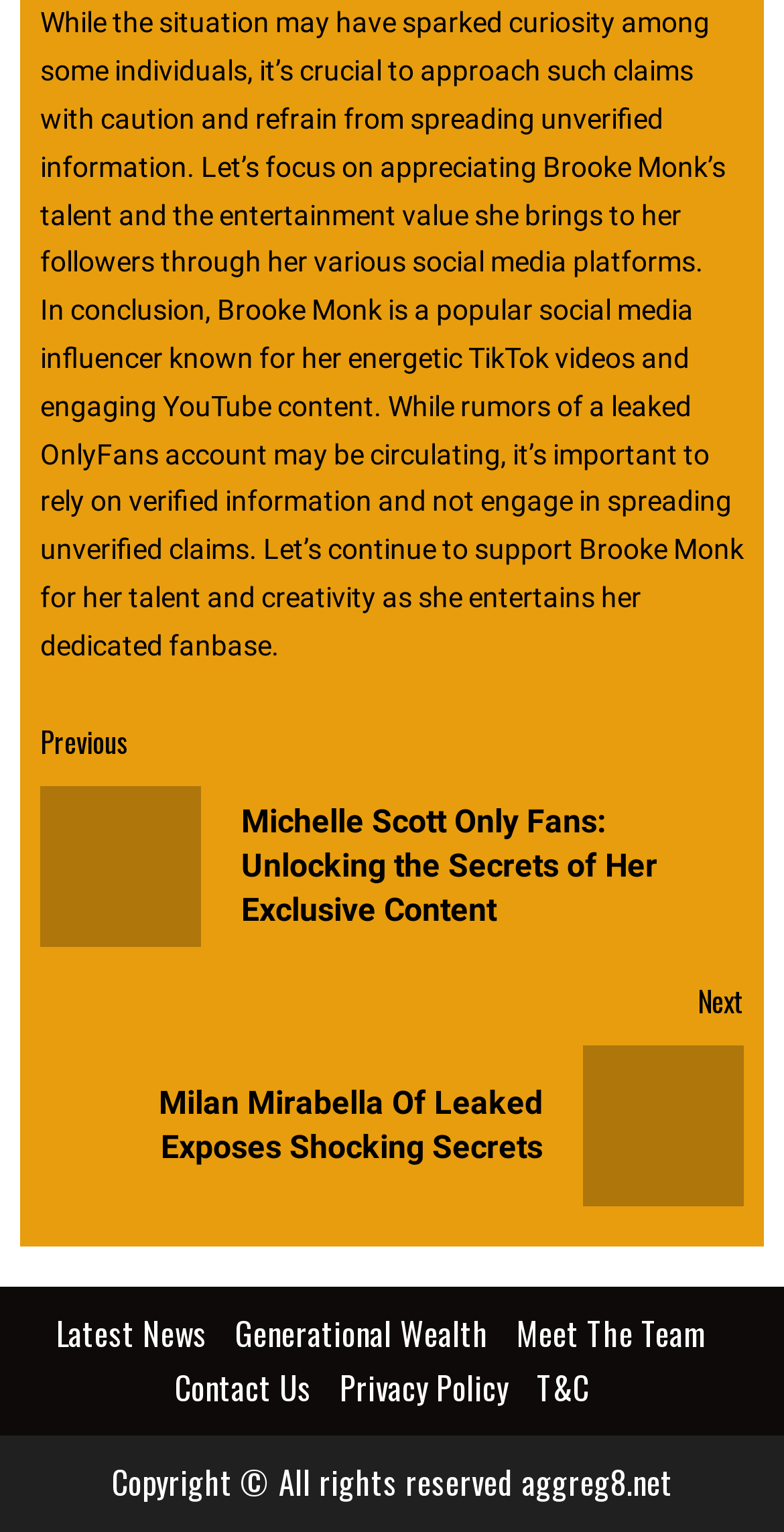How many links are there in the navigation section?
Based on the image, answer the question with a single word or brief phrase.

2